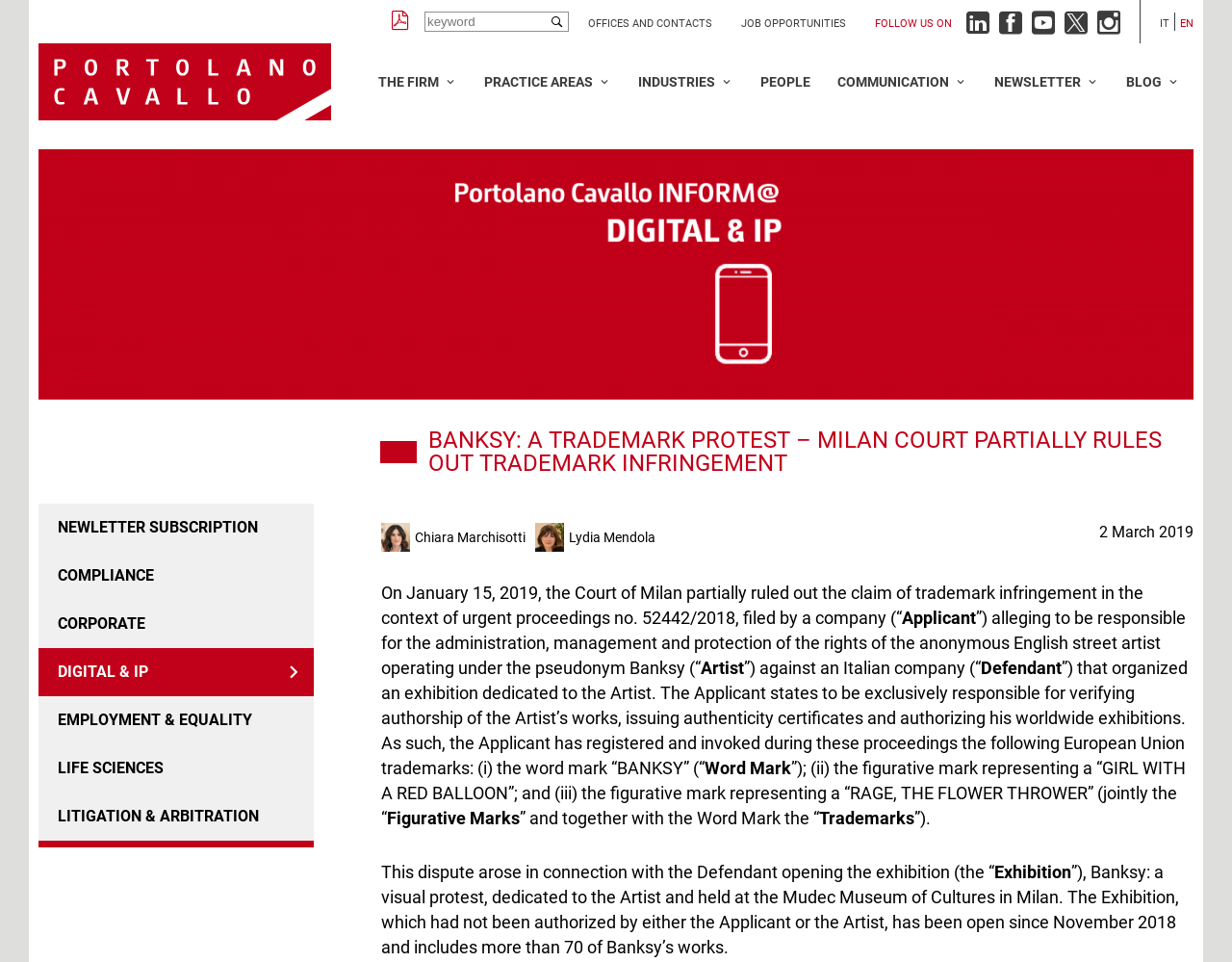What is the topic of the news article? Refer to the image and provide a one-word or short phrase answer.

Banksy trademark protest